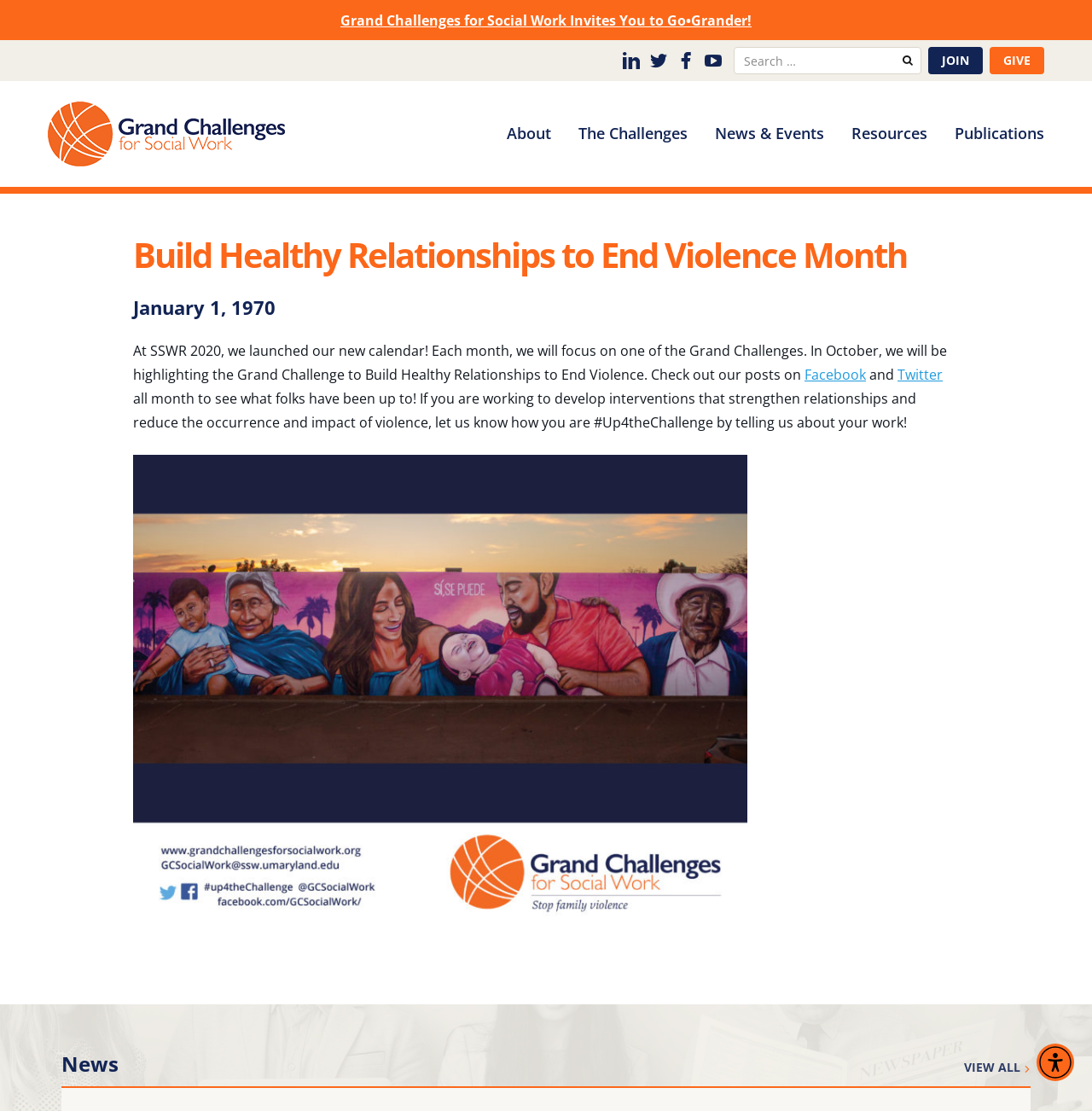What is the call to action for users working on interventions to strengthen relationships and reduce violence?
Based on the image, please offer an in-depth response to the question.

The webpage encourages users who are working on interventions to strengthen relationships and reduce violence to share their work on social media using the hashtag #Up4theChallenge. This is mentioned in the article section of the webpage.